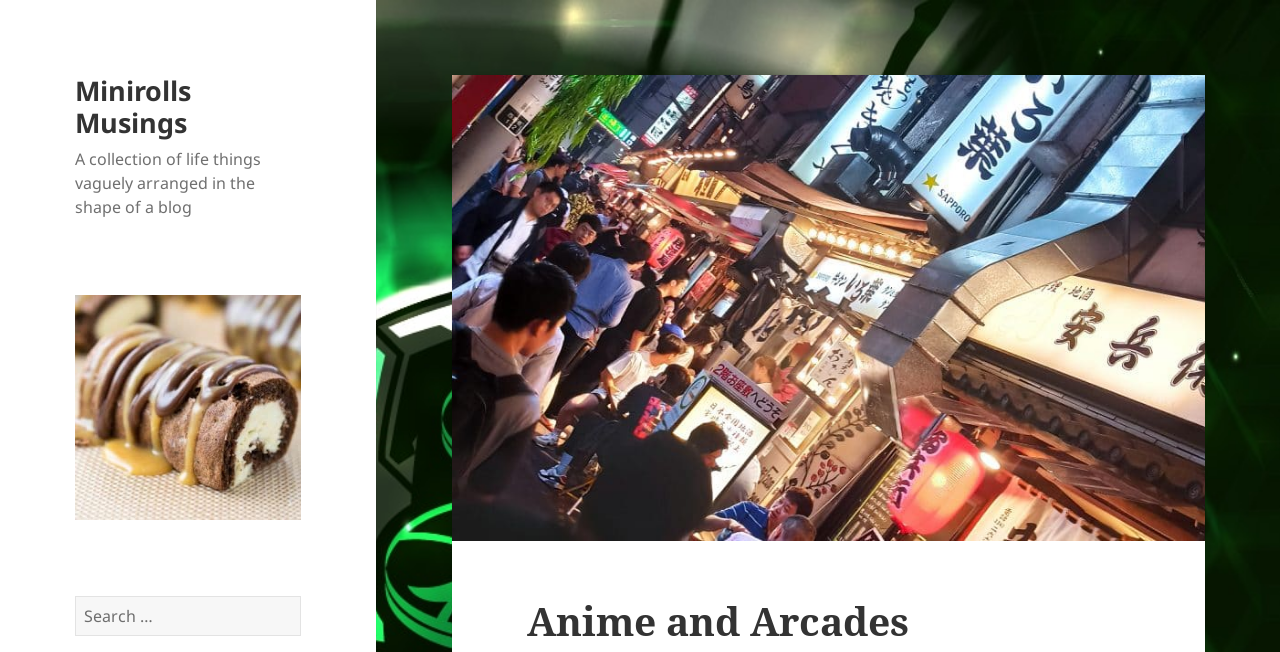Based on the element description: "alt="Single Coil Spring Balanced Seal"", identify the bounding box coordinates for this UI element. The coordinates must be four float numbers between 0 and 1, listed as [left, top, right, bottom].

None